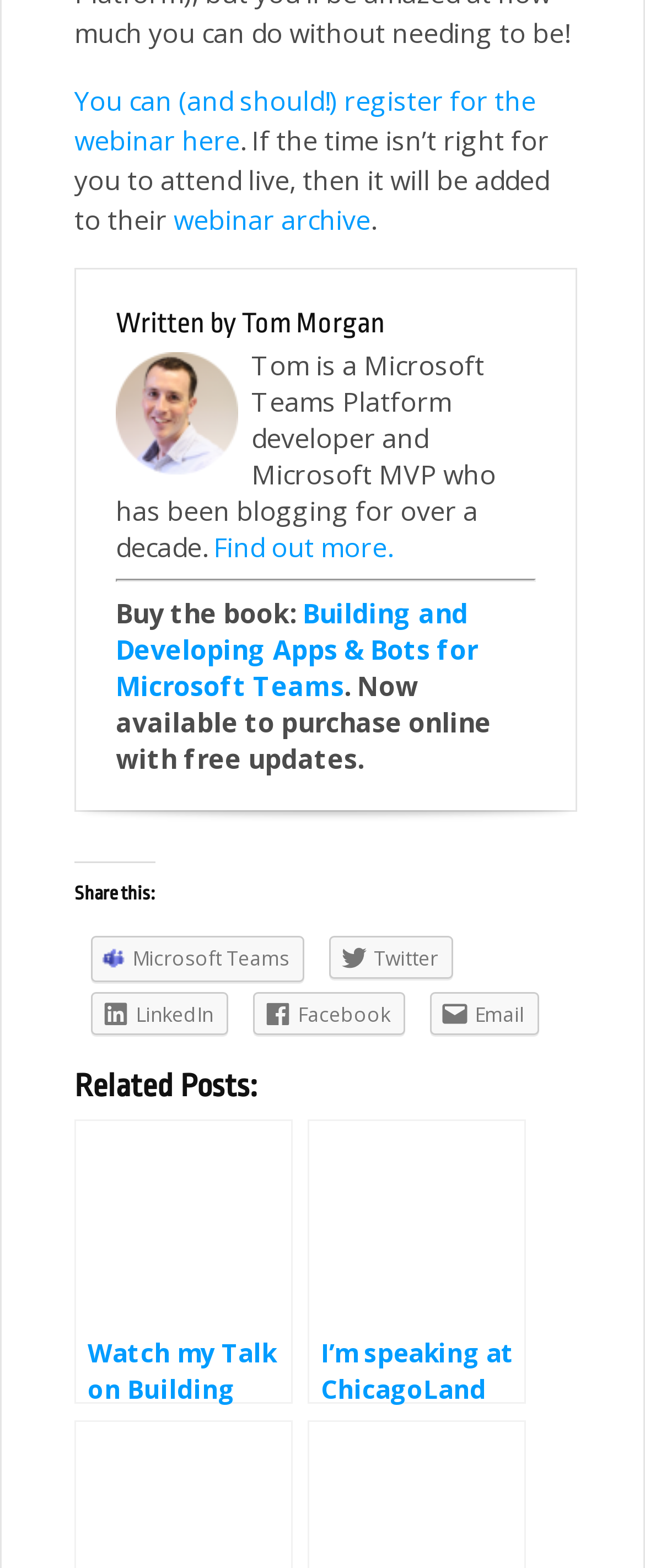Locate the bounding box coordinates of the area that needs to be clicked to fulfill the following instruction: "register for the webinar". The coordinates should be in the format of four float numbers between 0 and 1, namely [left, top, right, bottom].

[0.115, 0.053, 0.831, 0.101]